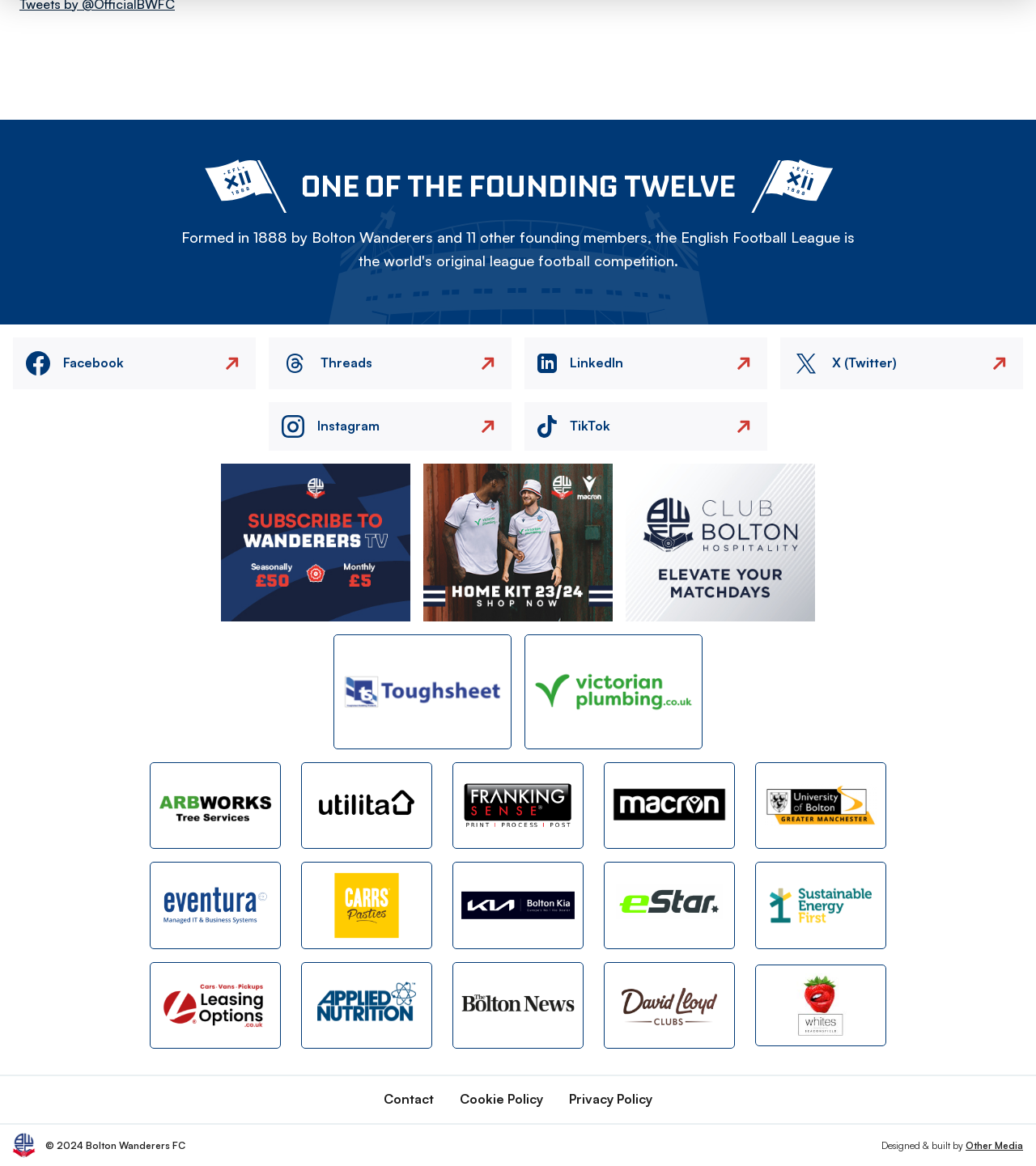What is the name of the company with the image 'Toughsheet'?
Using the visual information from the image, give a one-word or short-phrase answer.

Toughsheet